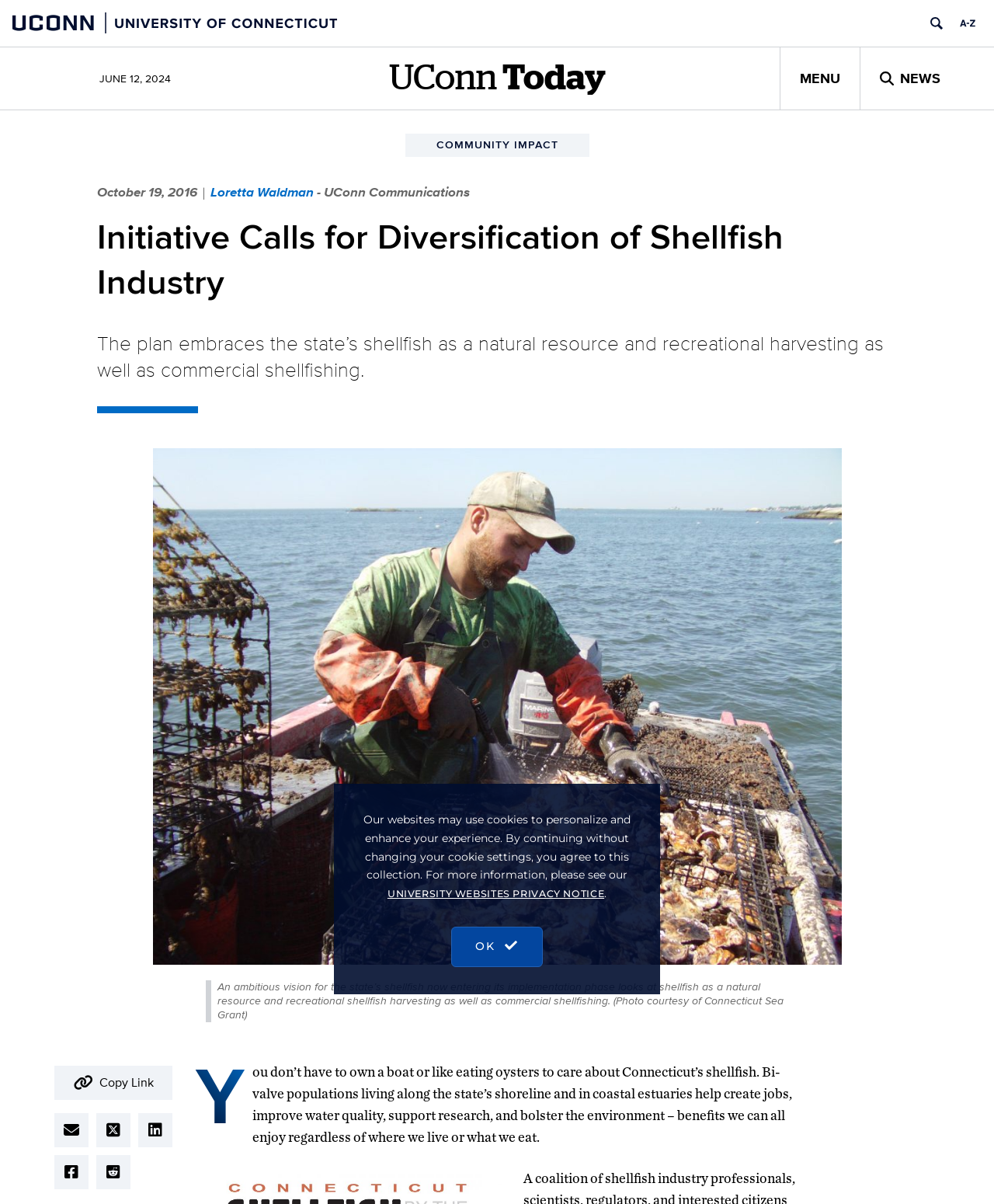Identify the bounding box coordinates of the area you need to click to perform the following instruction: "Copy the link of the current page".

[0.055, 0.885, 0.173, 0.914]